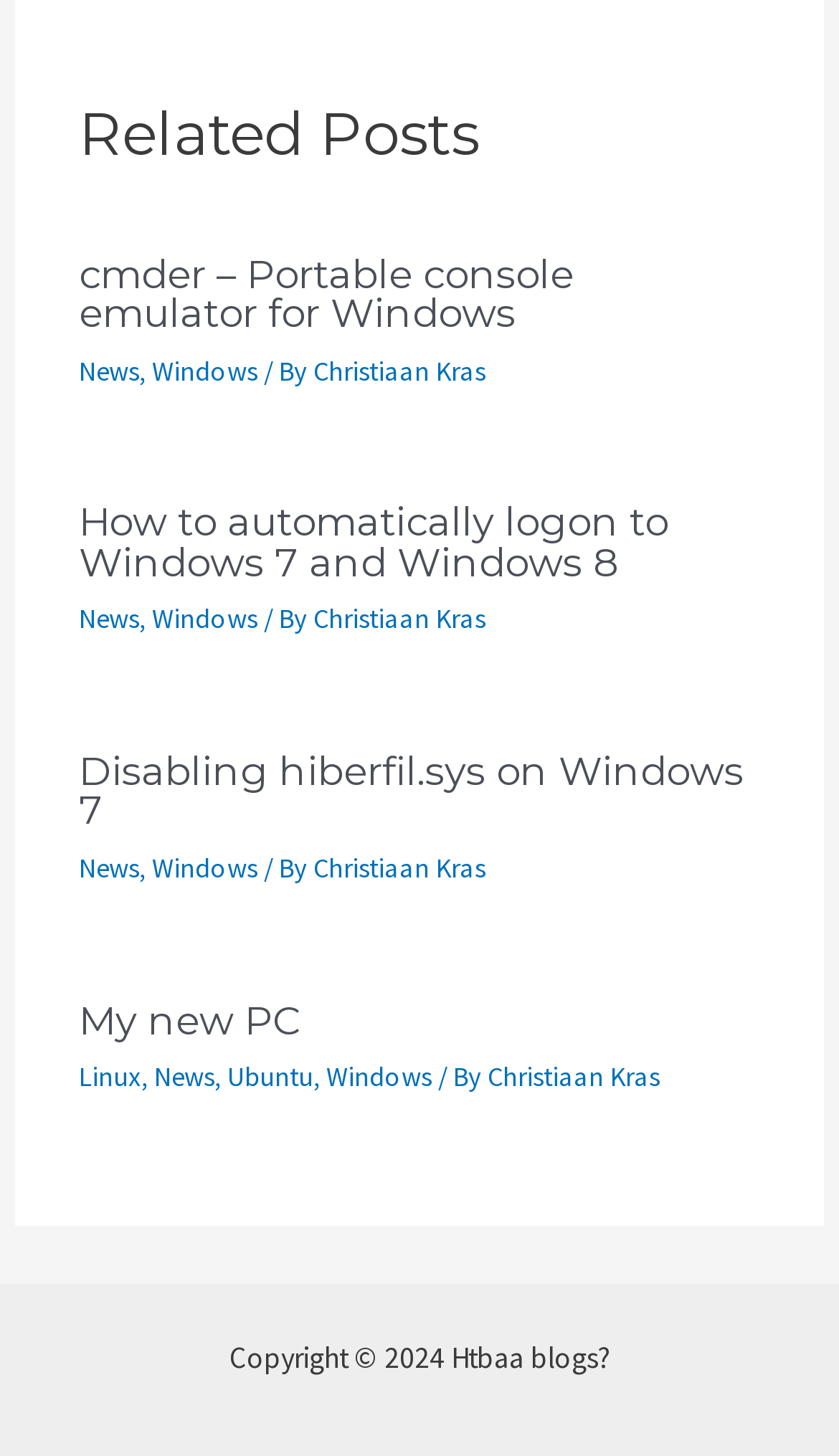What operating systems are mentioned in the articles? Please answer the question using a single word or phrase based on the image.

Windows, Linux, Ubuntu